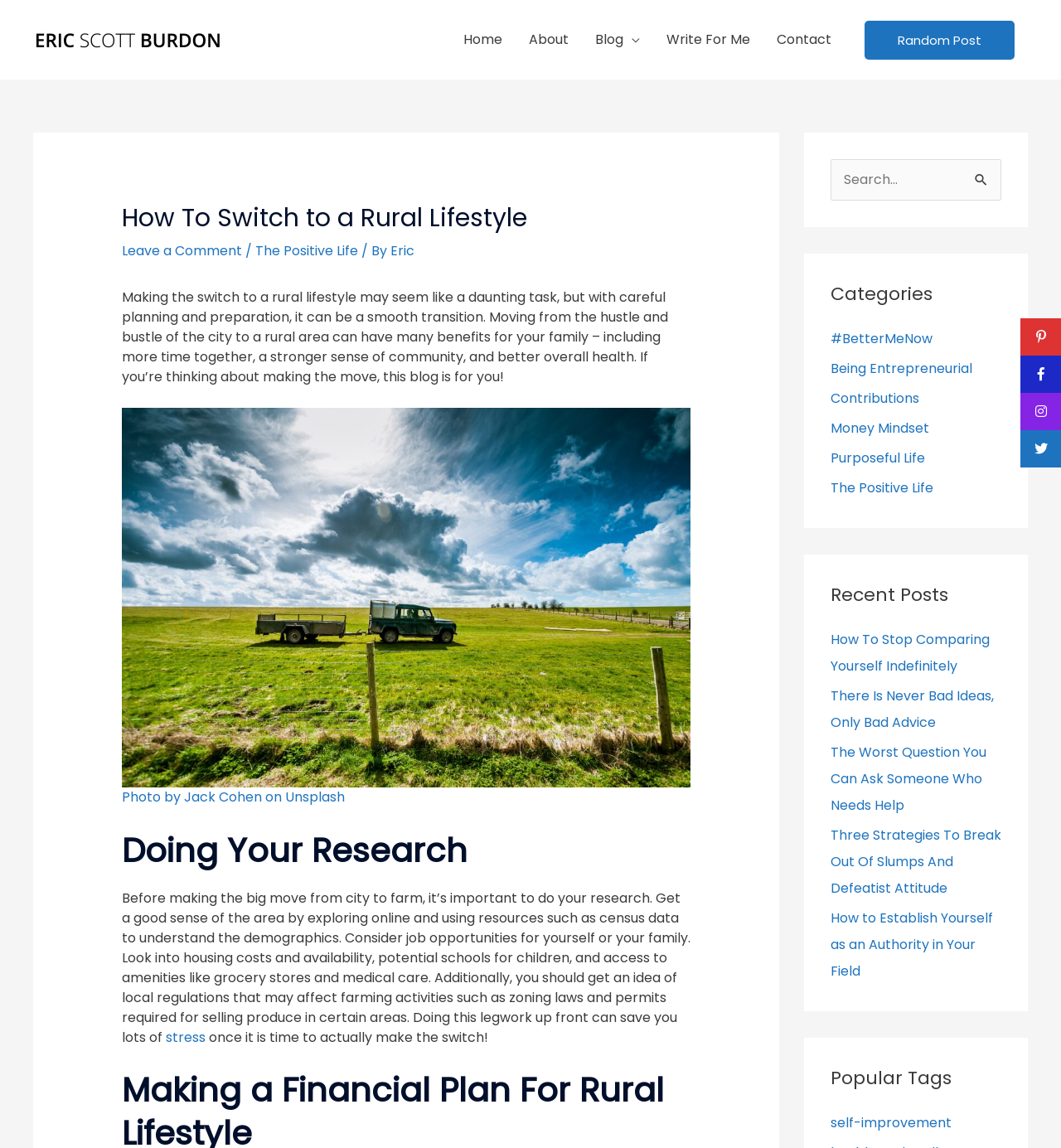Illustrate the webpage thoroughly, mentioning all important details.

This webpage is about switching to a rural lifestyle, with a focus on simplifying and living in a rural area. At the top left, there is a link to the author's name, Eric Scott Burdon, accompanied by an image. To the right of this, there is a navigation menu with links to different sections of the website, including Home, About, Blog, Write For Me, and Contact. Below this, there is a button labeled "Random Post".

The main content of the page is divided into sections. The first section has a heading "How To Switch to a Rural Lifestyle" and a brief introduction to the benefits of rural living, including more time together, a stronger sense of community, and better overall health. Below this, there is a figure, likely an image, with a link to the source, Photo by Jack Cohen on Unsplash.

The next section is titled "Doing Your Research" and provides advice on preparing for a rural lifestyle, including researching the area, job opportunities, housing costs, schools, and local regulations. This section also includes a link to a related article.

To the right of the main content, there are three complementary sections. The first section has a search bar with a label "Search for:" and a button to submit the search. The second section is titled "Categories" and lists several categories, including #BetterMeNow, Being Entrepreneurial, Contributions, Money Mindset, Purposeful Life, and The Positive Life. Each category is a link. The third section is titled "Recent Posts" and lists five recent articles, each with a link to the full article. Below this, there is a section titled "Popular Tags" with a single link to the tag "self-improvement".